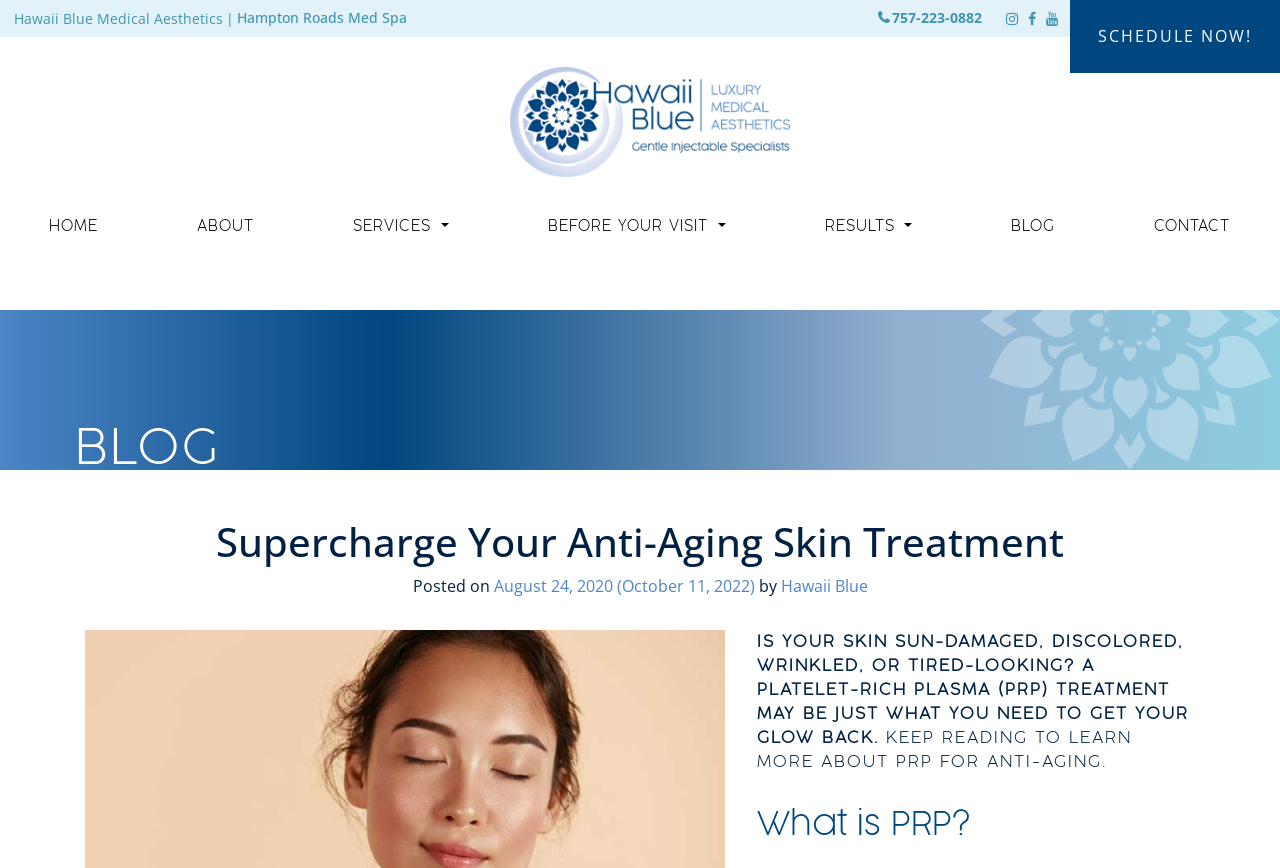Locate the bounding box coordinates of the clickable element to fulfill the following instruction: "Click on the link '1000 Words'". Provide the coordinates as four float numbers between 0 and 1 in the format [left, top, right, bottom].

None